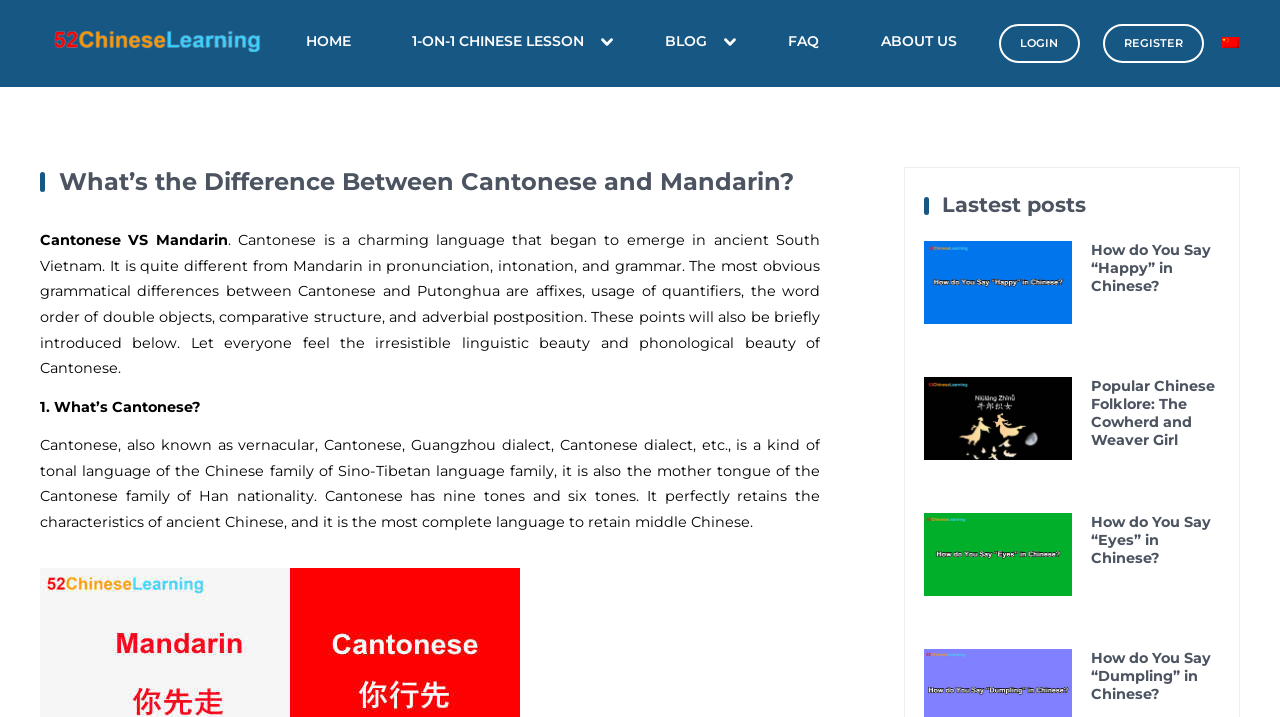Please identify the bounding box coordinates of the area that needs to be clicked to fulfill the following instruction: "Select Chinese (Simplified) language."

[0.954, 0.047, 0.968, 0.067]